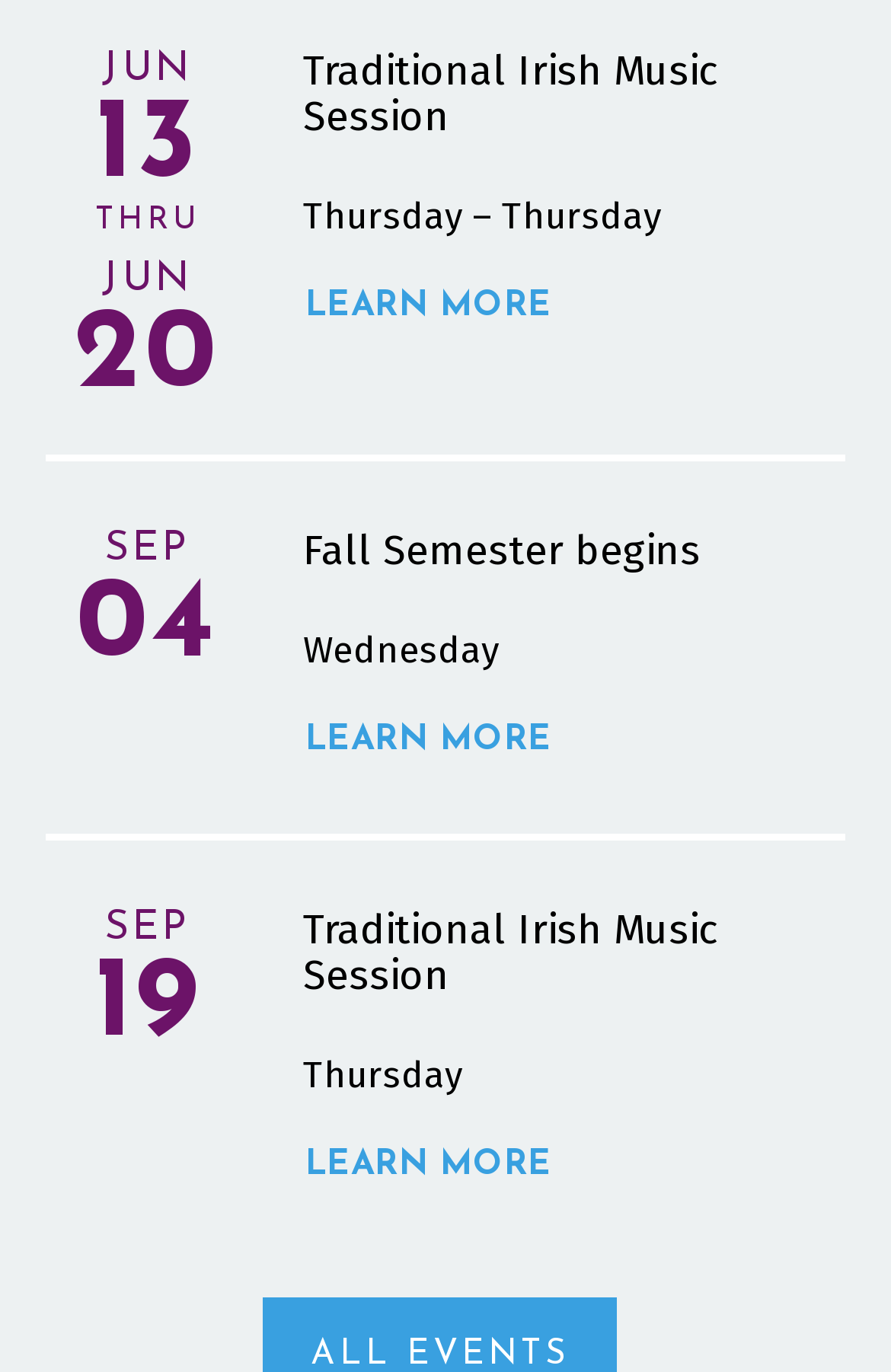Determine the bounding box for the HTML element described here: "Traditional Irish Music Session". The coordinates should be given as [left, top, right, bottom] with each number being a float between 0 and 1.

[0.34, 0.034, 0.807, 0.104]